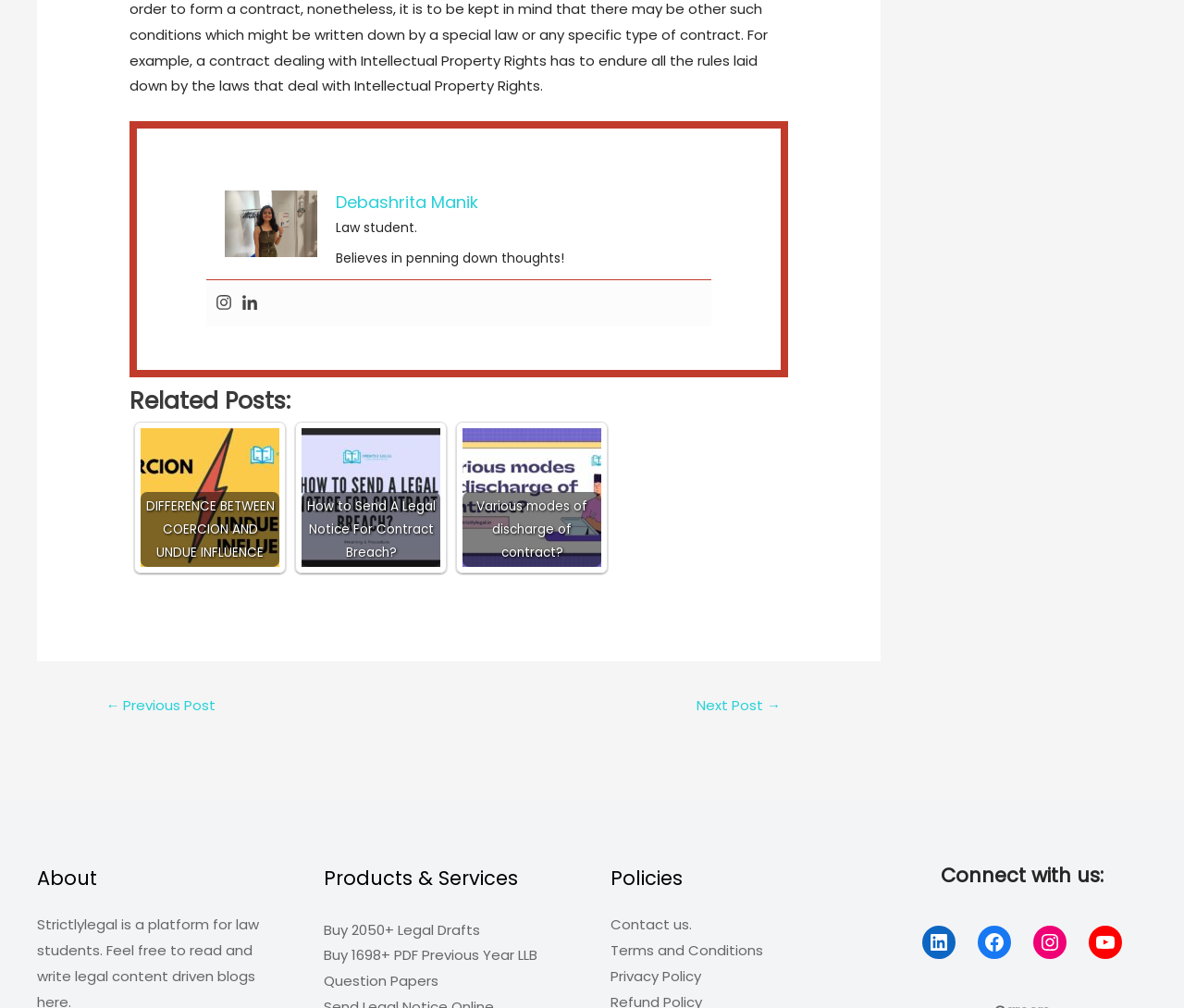What is the name of the author?
Answer the question with as much detail as you can, using the image as a reference.

The author's name can be determined by looking at the link 'Debashrita Manik' which is located at the top of the webpage.